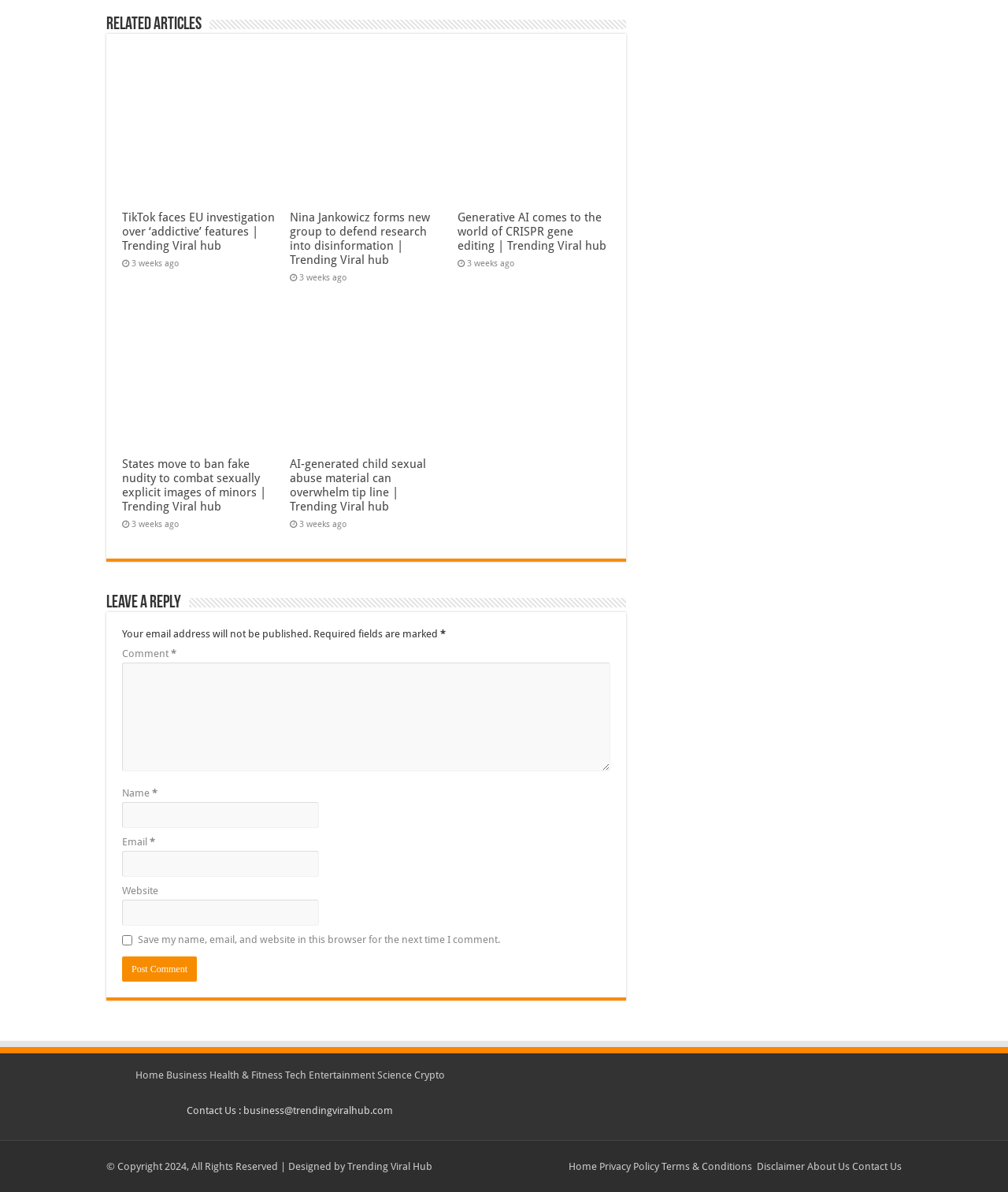Please locate the bounding box coordinates of the element's region that needs to be clicked to follow the instruction: "Click the 'Home' link at the top". The bounding box coordinates should be provided as four float numbers between 0 and 1, i.e., [left, top, right, bottom].

[0.134, 0.897, 0.162, 0.907]